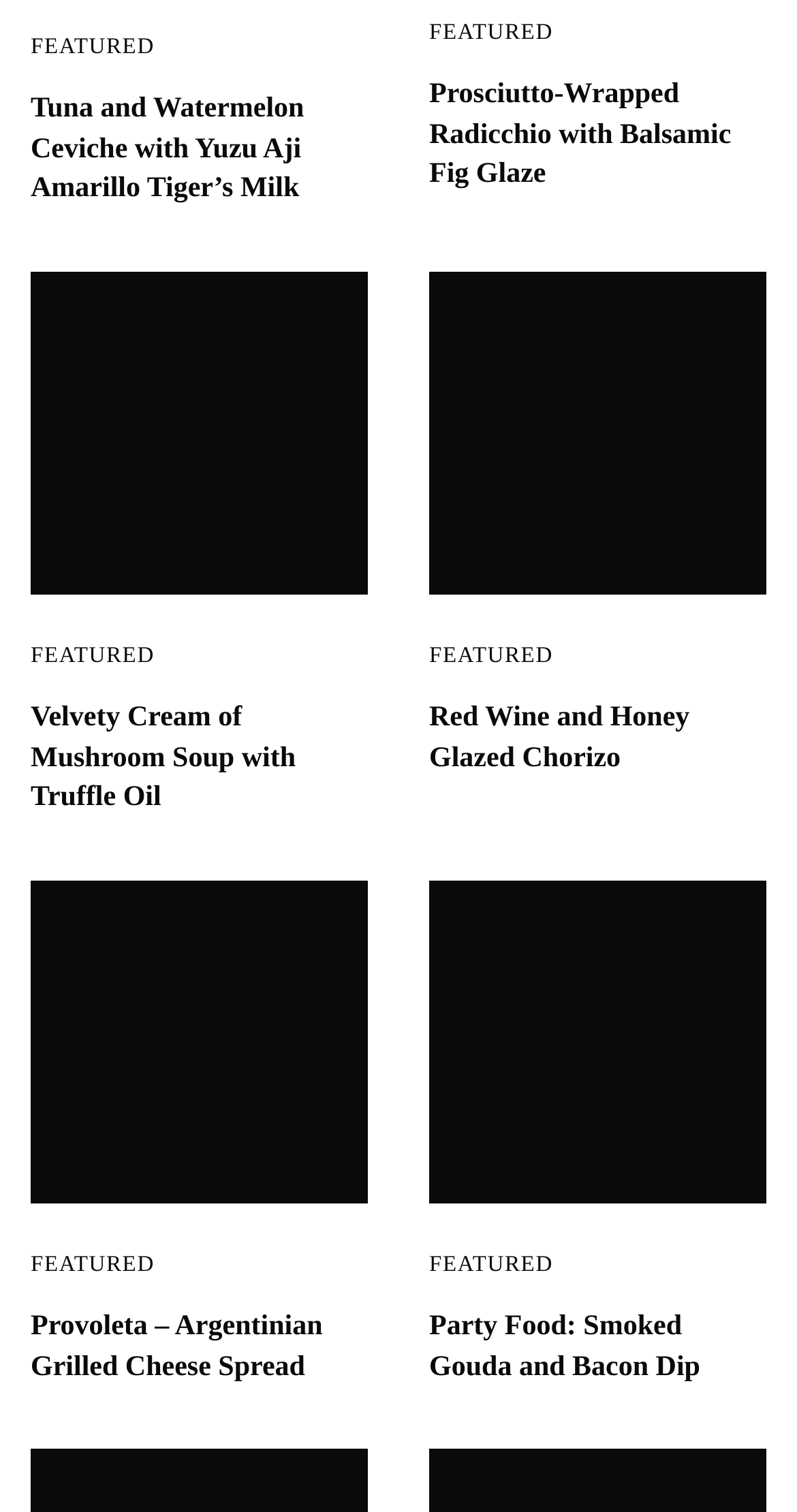What is the title of the third recipe?
Give a thorough and detailed response to the question.

The third recipe is 'Velvety Cream of Mushroom Soup with Truffle Oil' which is indicated by the heading element with the same text.